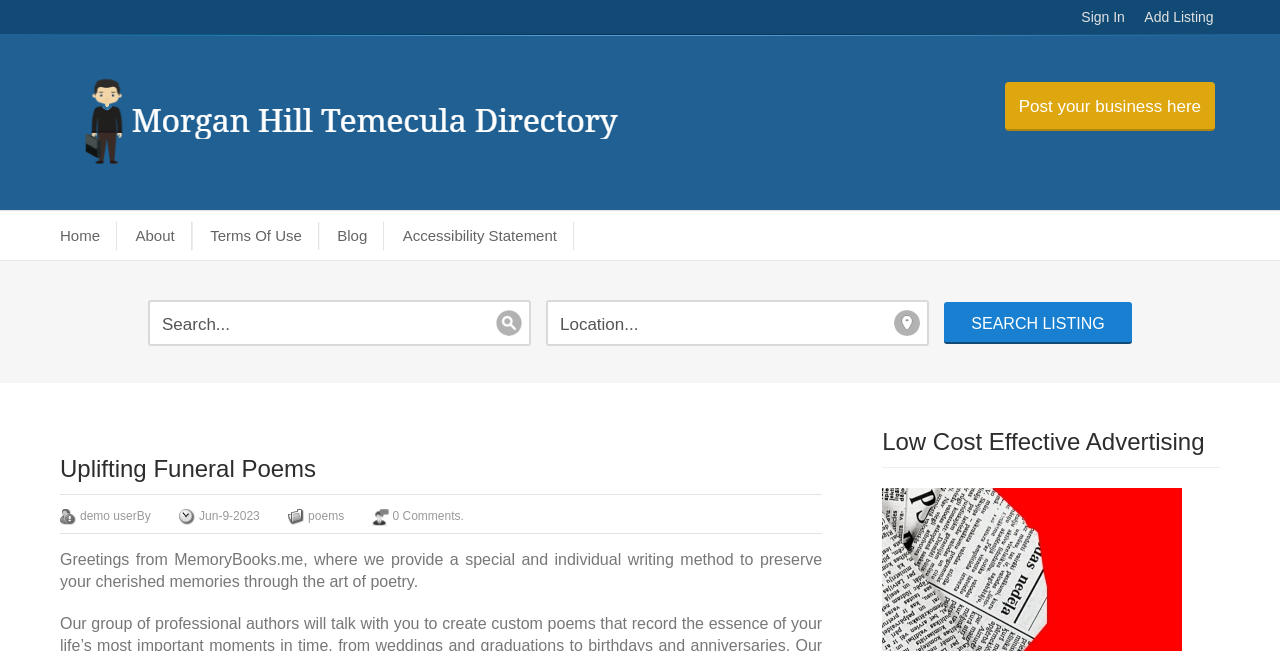Find the bounding box coordinates of the clickable region needed to perform the following instruction: "Visit the home page". The coordinates should be provided as four float numbers between 0 and 1, i.e., [left, top, right, bottom].

[0.047, 0.341, 0.092, 0.384]